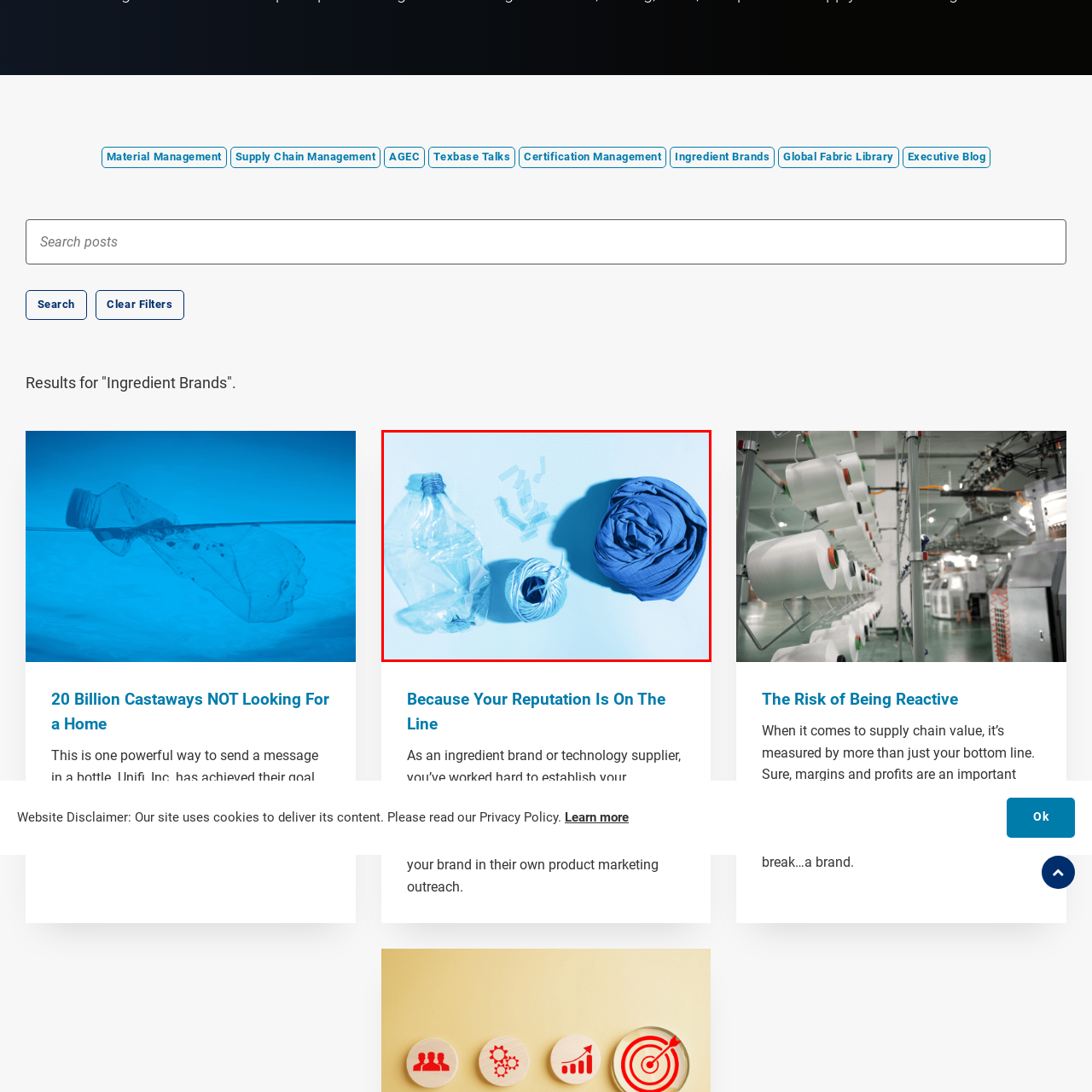What does the crumpled plastic bottle represent?
Please review the image inside the red bounding box and answer using a single word or phrase.

Single-use plastics